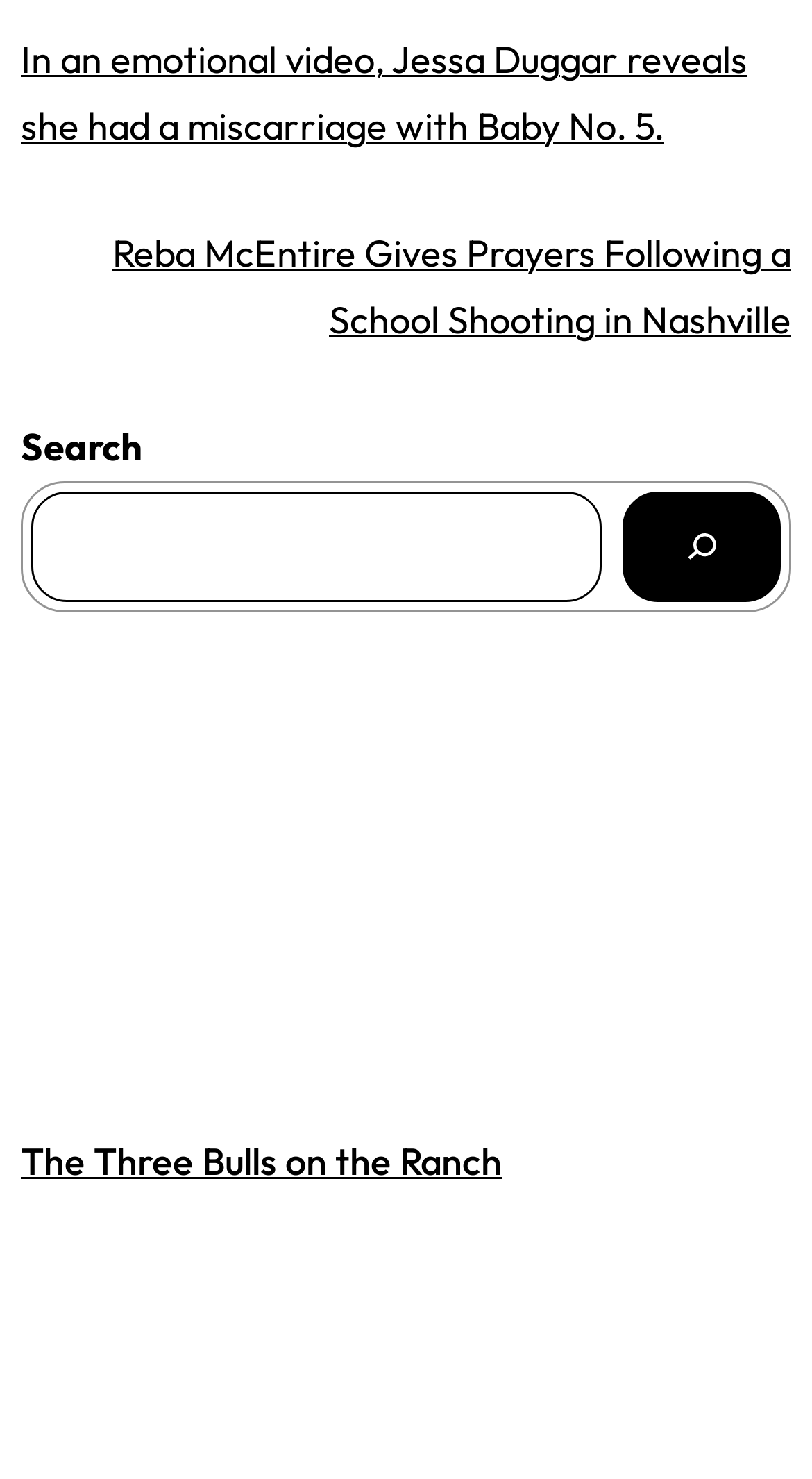What is the function of the button next to the search box?
Based on the screenshot, answer the question with a single word or phrase.

To submit the search query